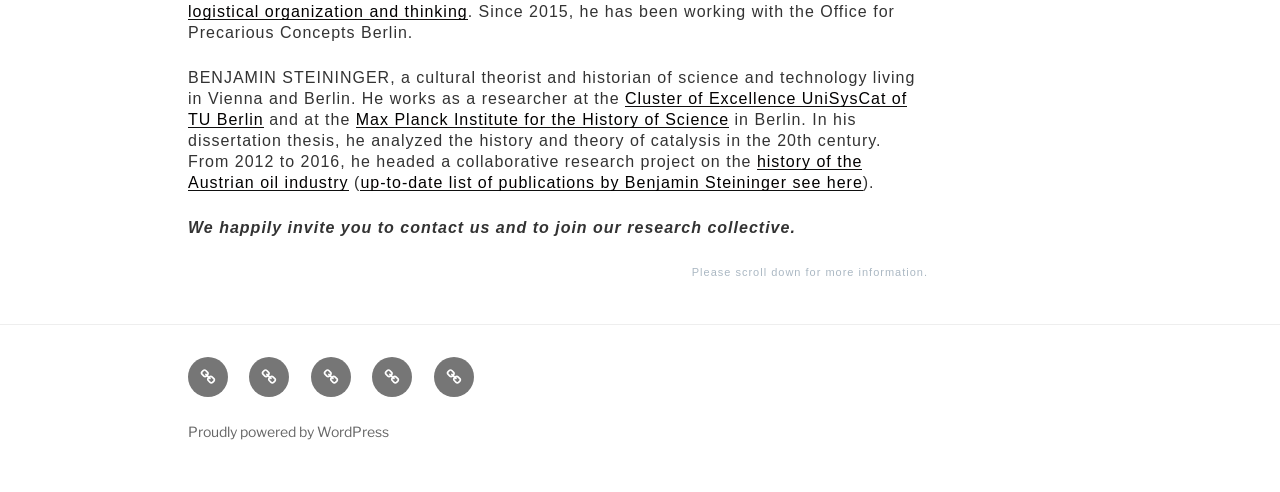Identify the bounding box coordinates of the clickable region necessary to fulfill the following instruction: "go to the Beauty of Oil webpage". The bounding box coordinates should be four float numbers between 0 and 1, i.e., [left, top, right, bottom].

[0.147, 0.725, 0.178, 0.806]